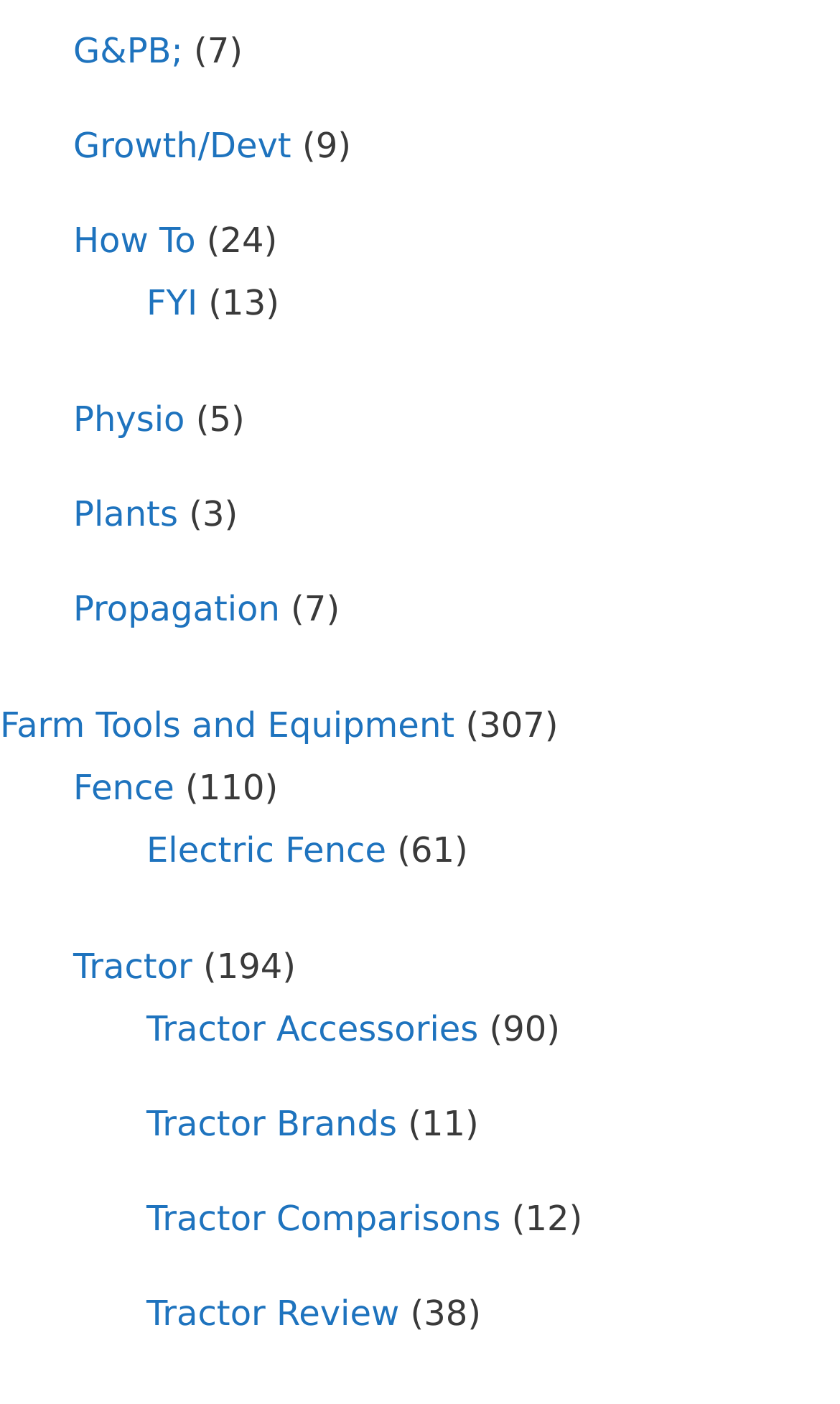Provide the bounding box coordinates, formatted as (top-left x, top-left y, bottom-right x, bottom-right y), with all values being floating point numbers between 0 and 1. Identify the bounding box of the UI element that matches the description: Tractor Brands

[0.174, 0.786, 0.473, 0.816]